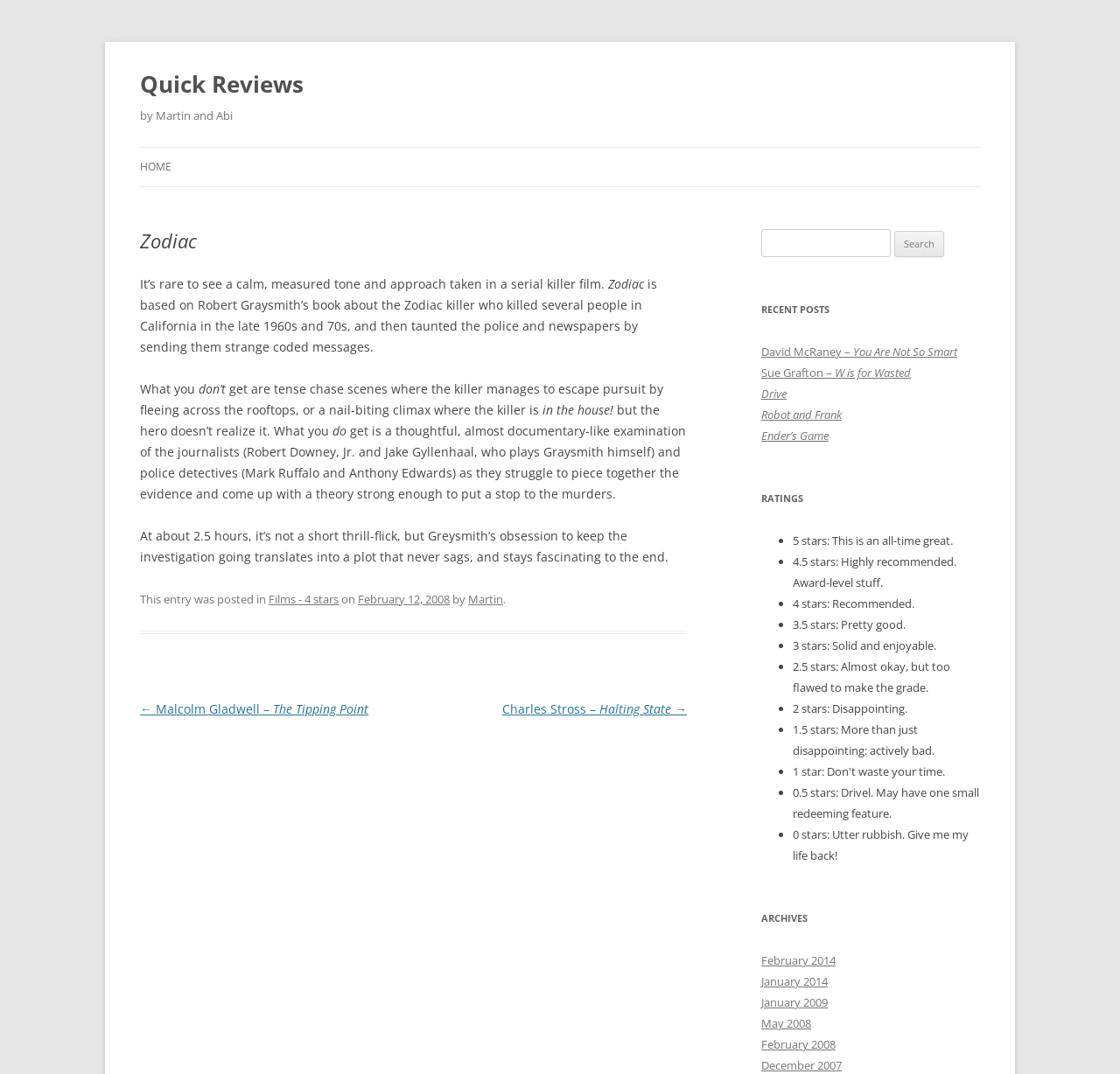Please determine the bounding box coordinates of the clickable area required to carry out the following instruction: "Read the 'Zodiac' review". The coordinates must be four float numbers between 0 and 1, represented as [left, top, right, bottom].

[0.125, 0.256, 0.543, 0.272]